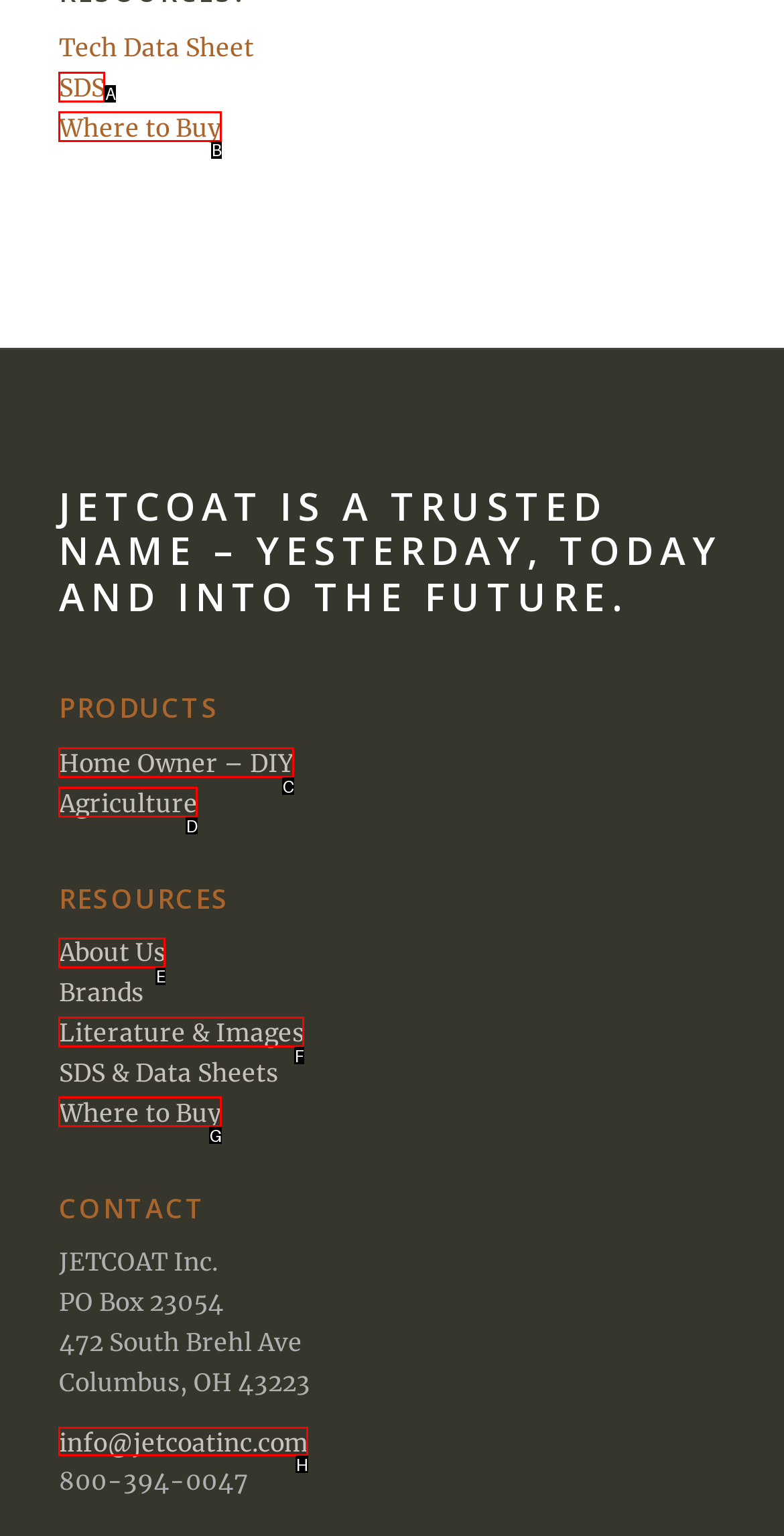Identify the correct UI element to click on to achieve the task: Contact JETCOAT Inc.. Provide the letter of the appropriate element directly from the available choices.

H